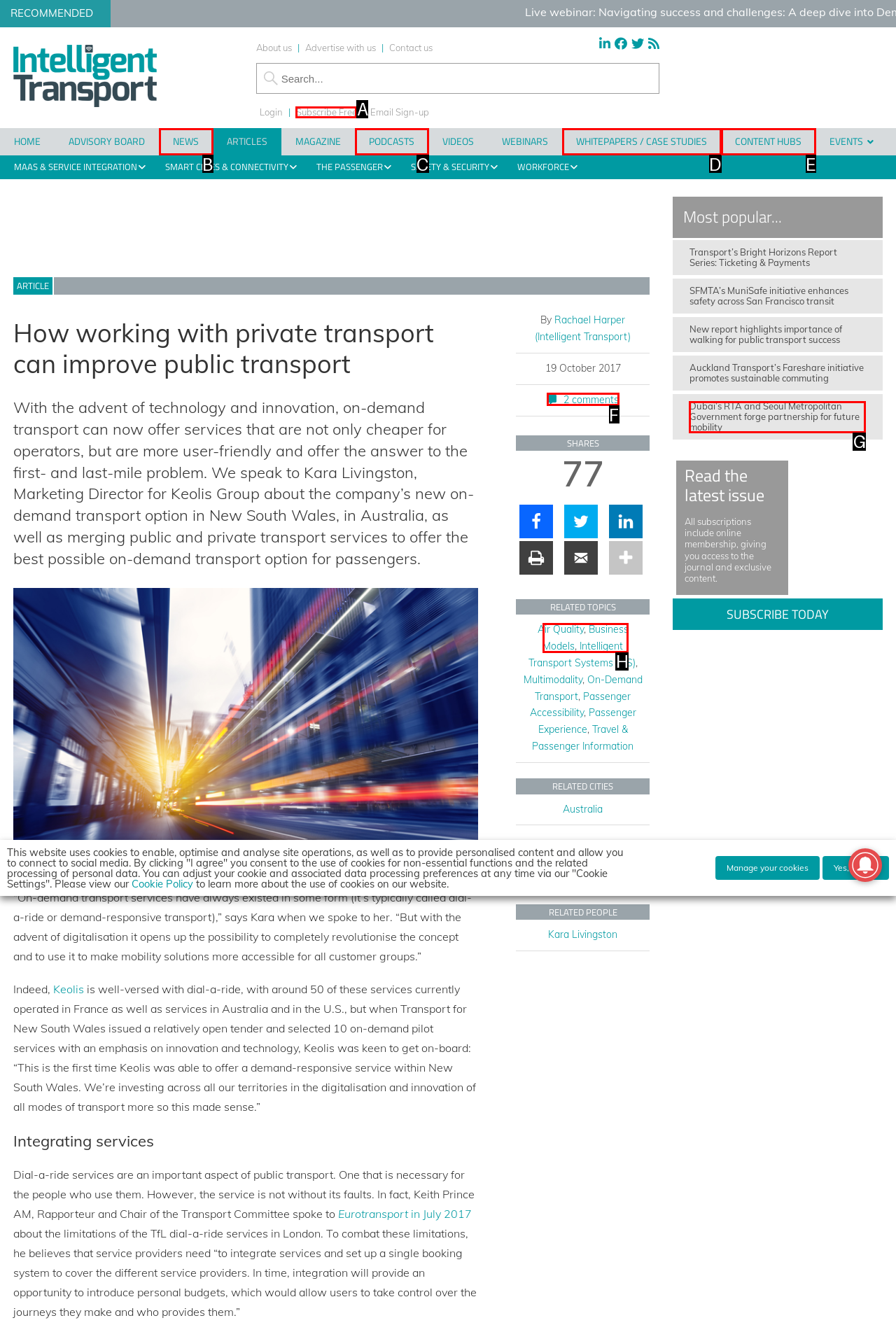Determine which option aligns with the description: Podcasts. Provide the letter of the chosen option directly.

C